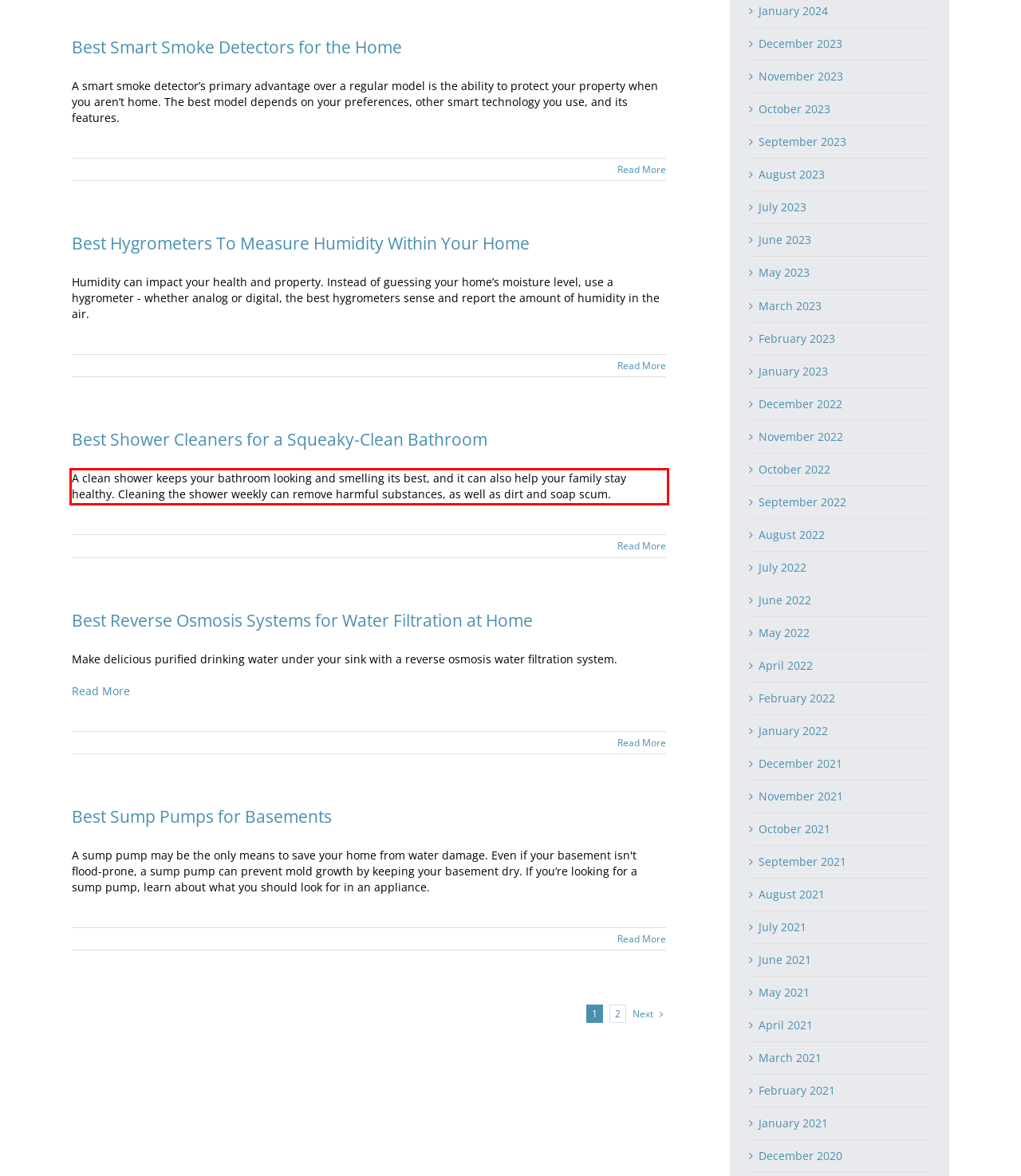There is a screenshot of a webpage with a red bounding box around a UI element. Please use OCR to extract the text within the red bounding box.

A clean shower keeps your bathroom looking and smelling its best, and it can also help your family stay healthy. Cleaning the shower weekly can remove harmful substances, as well as dirt and soap scum.